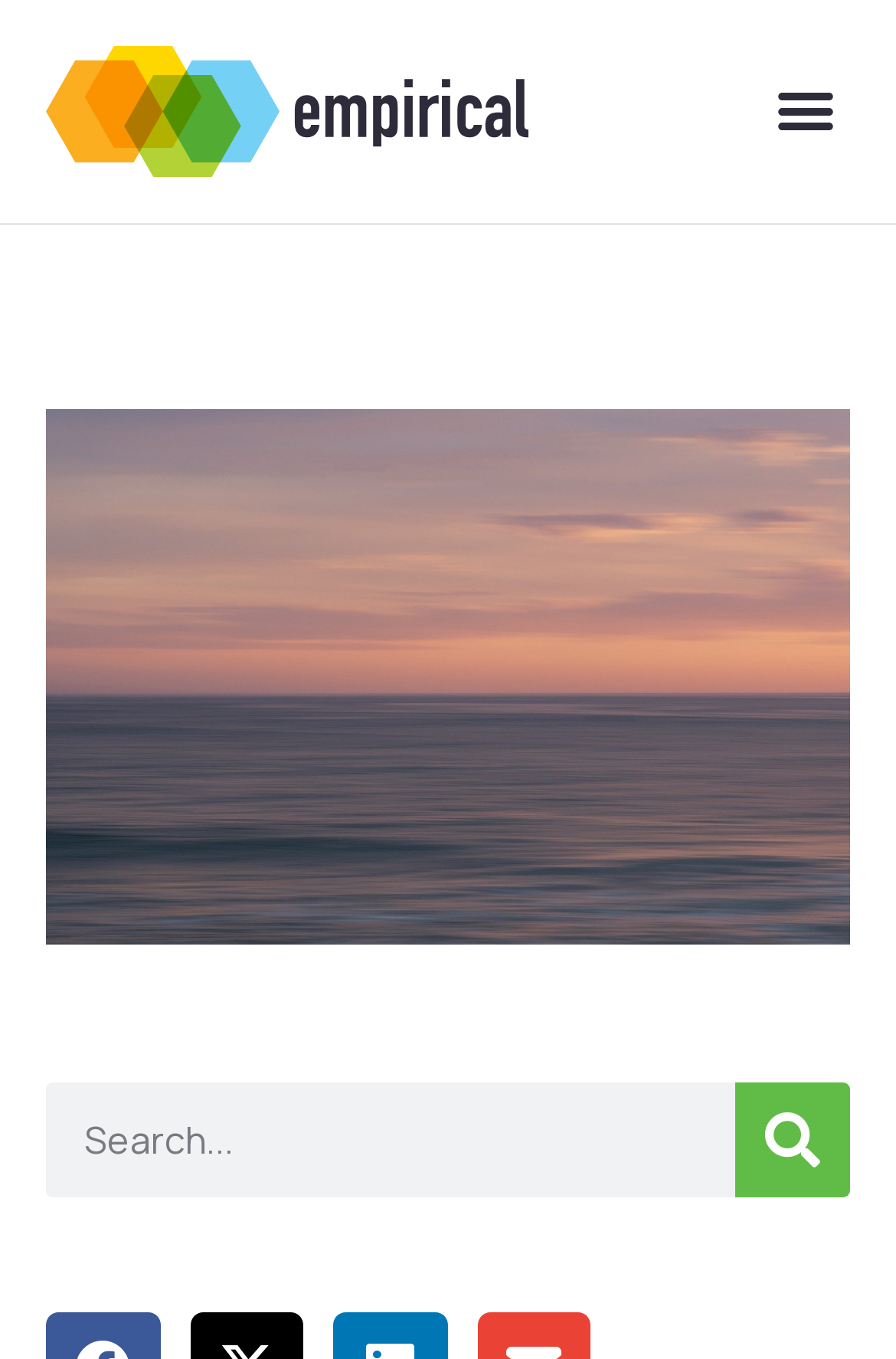What is the main element on the webpage?
Using the image provided, answer with just one word or phrase.

Image